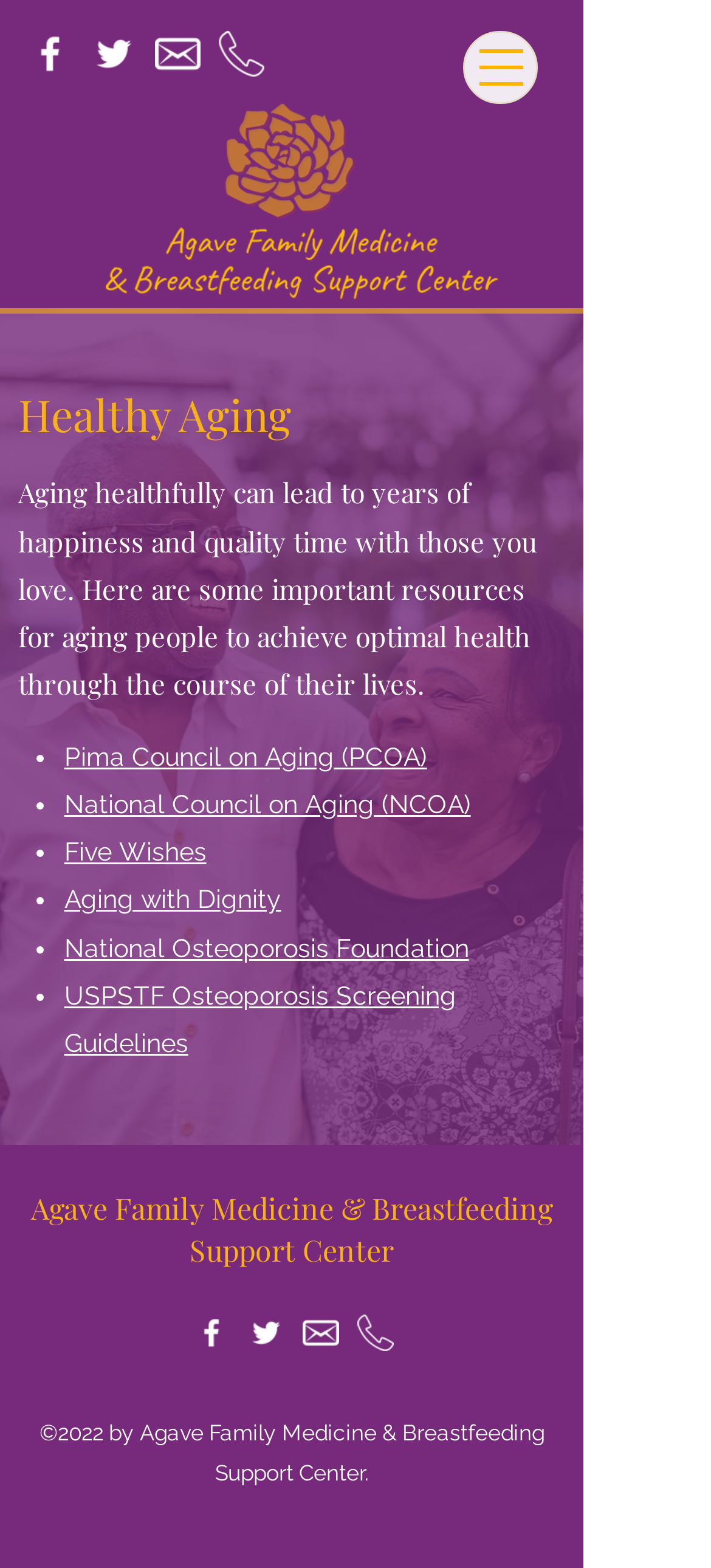Determine the bounding box for the UI element that matches this description: "National Council on Aging (NCOA)".

[0.09, 0.503, 0.662, 0.522]